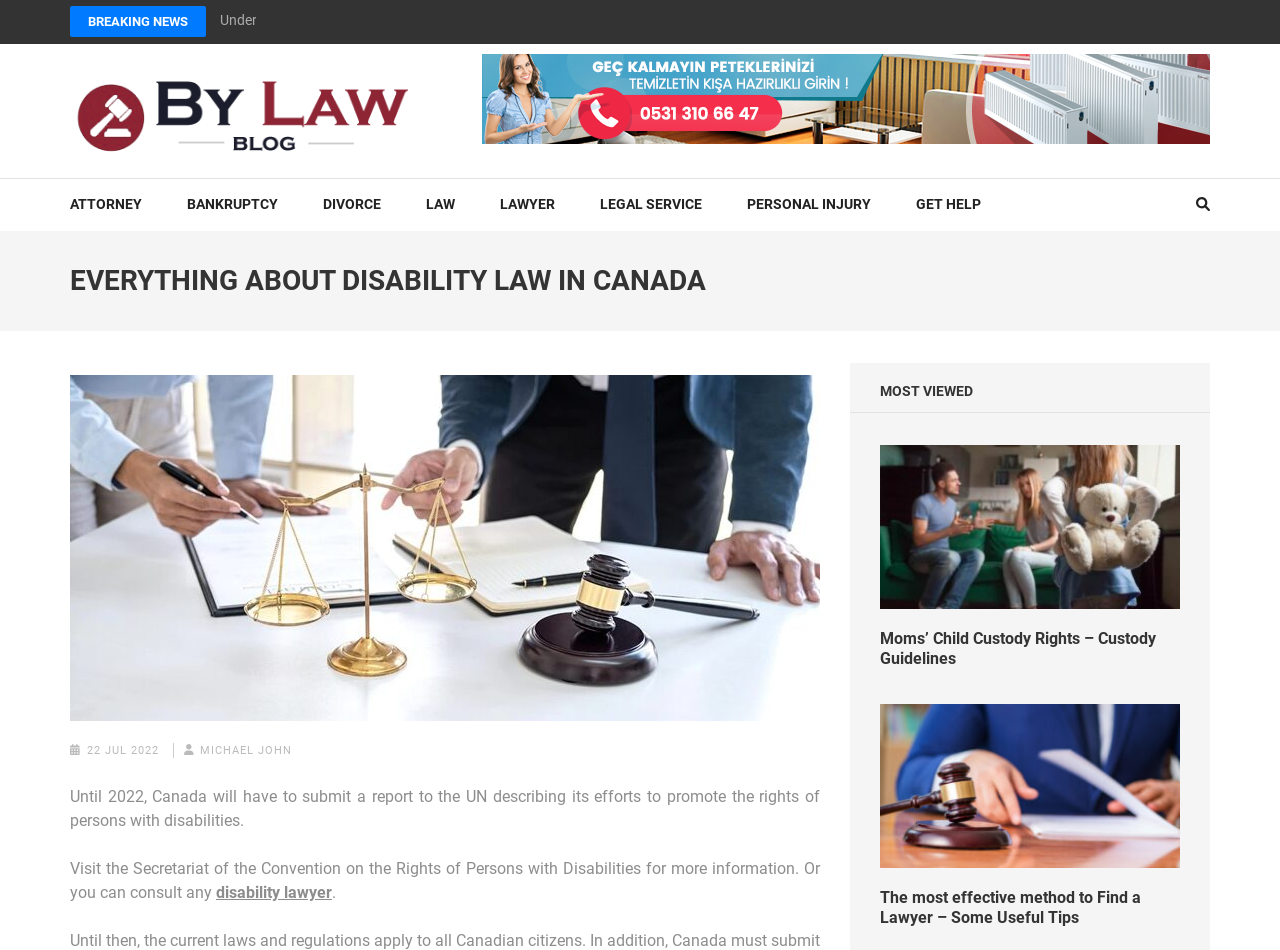What is the name of the blog?
Using the information from the image, give a concise answer in one word or a short phrase.

By Law Blog